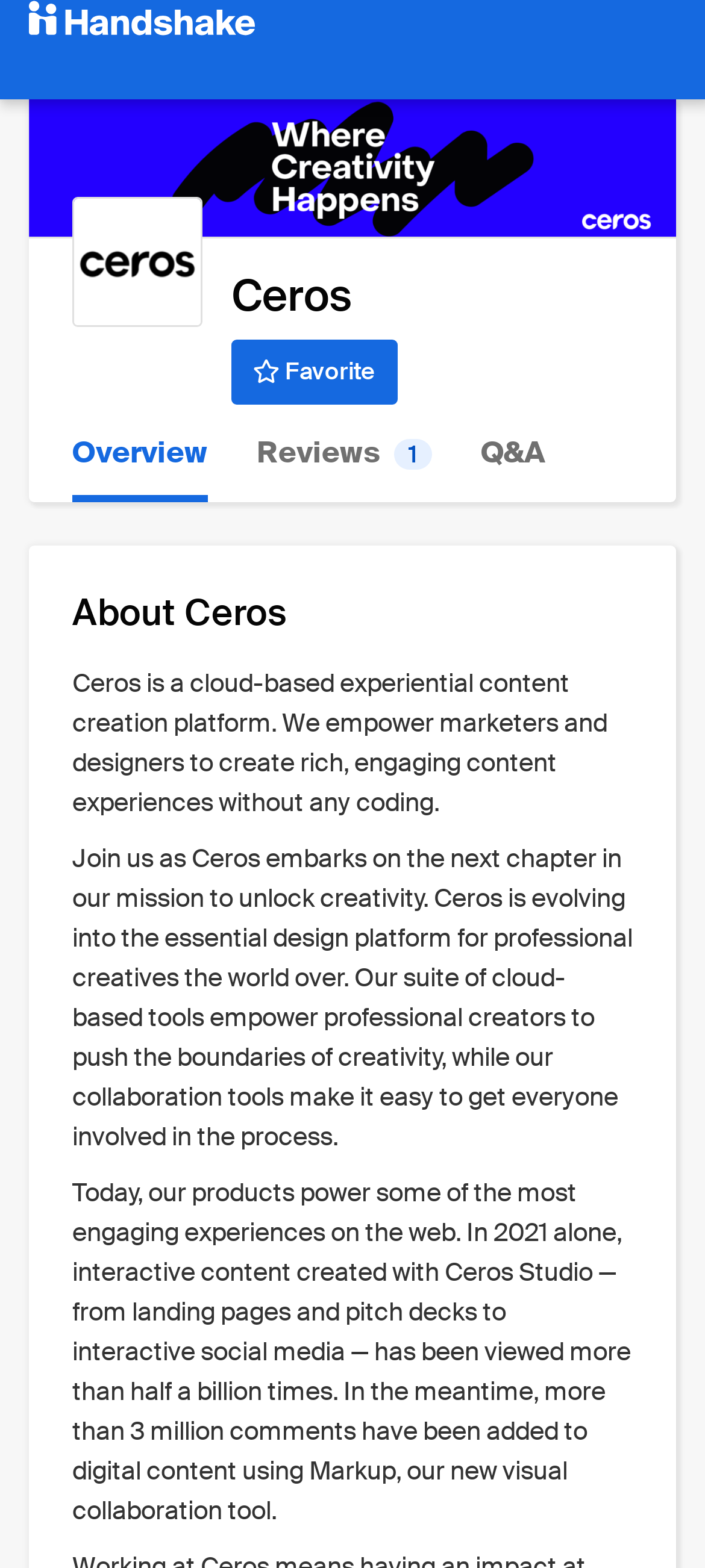Given the element description: "Overview", predict the bounding box coordinates of the UI element it refers to, using four float numbers between 0 and 1, i.e., [left, top, right, bottom].

[0.103, 0.259, 0.295, 0.321]